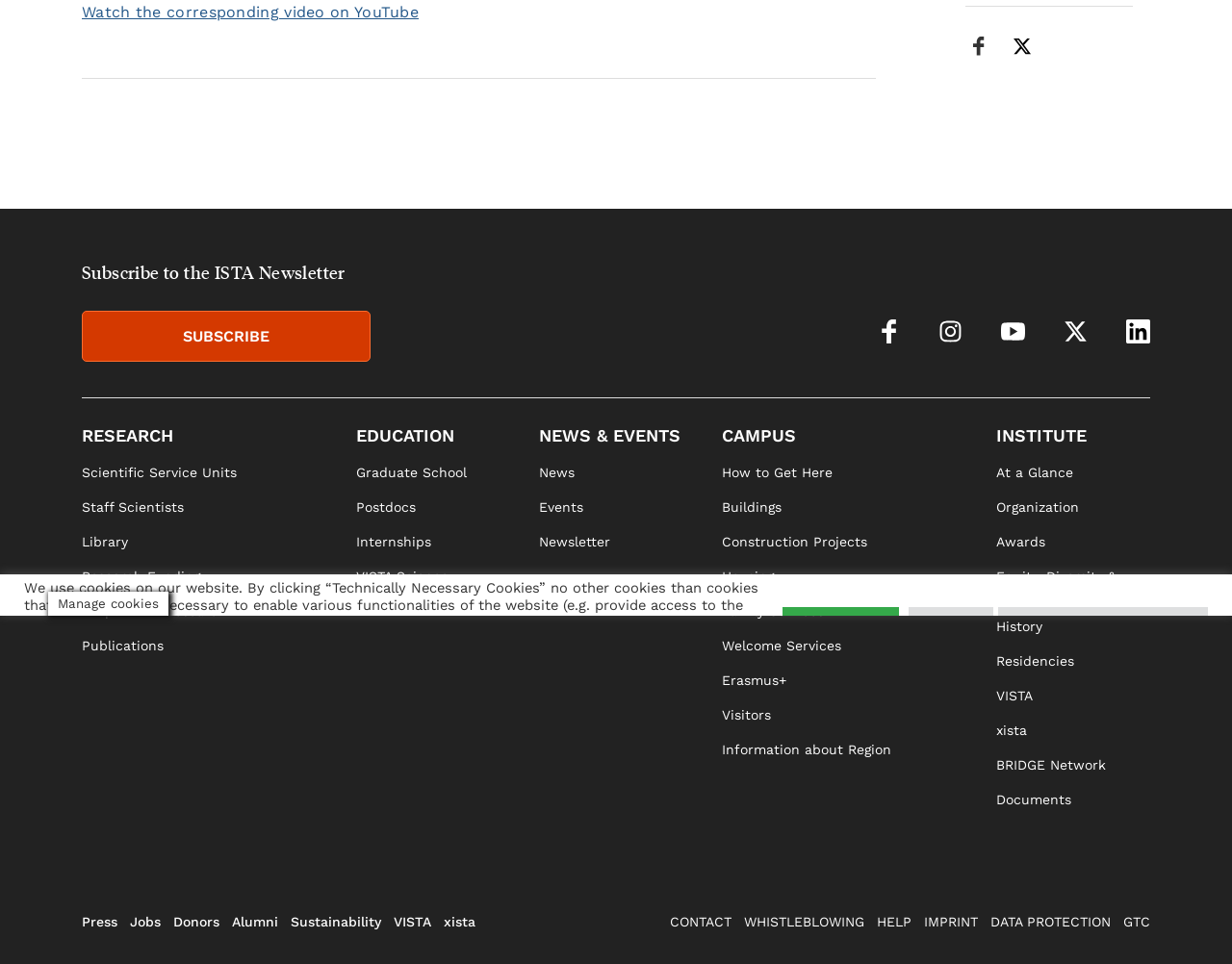From the webpage screenshot, identify the region described by Construction Projects. Provide the bounding box coordinates as (top-left x, top-left y, bottom-right x, bottom-right y), with each value being a floating point number between 0 and 1.

[0.586, 0.554, 0.704, 0.57]